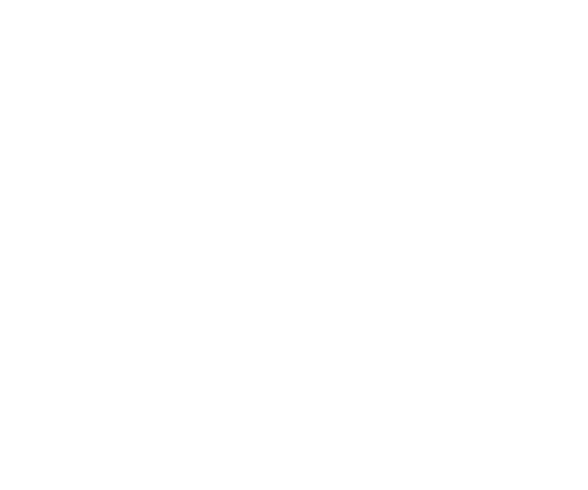Explain the image in a detailed and thorough manner.

This image features a design representative of a "Custom Straight Tuck End Box." Straight tuck end boxes are recognized for their sturdy construction and functional design, providing enhanced strength and protection for the products they hold. The visual showcases the sleek and stylish appearance of these boxes, which are not only easy to assemble but also stylish enough for retail purposes. This type of packaging offers versatility, accommodating a range of items while ensuring the closing flaps at both ends enhance product security. Ideal for businesses looking for custom packaging solutions, these boxes are a great choice for promoting products effectively while providing practical use.